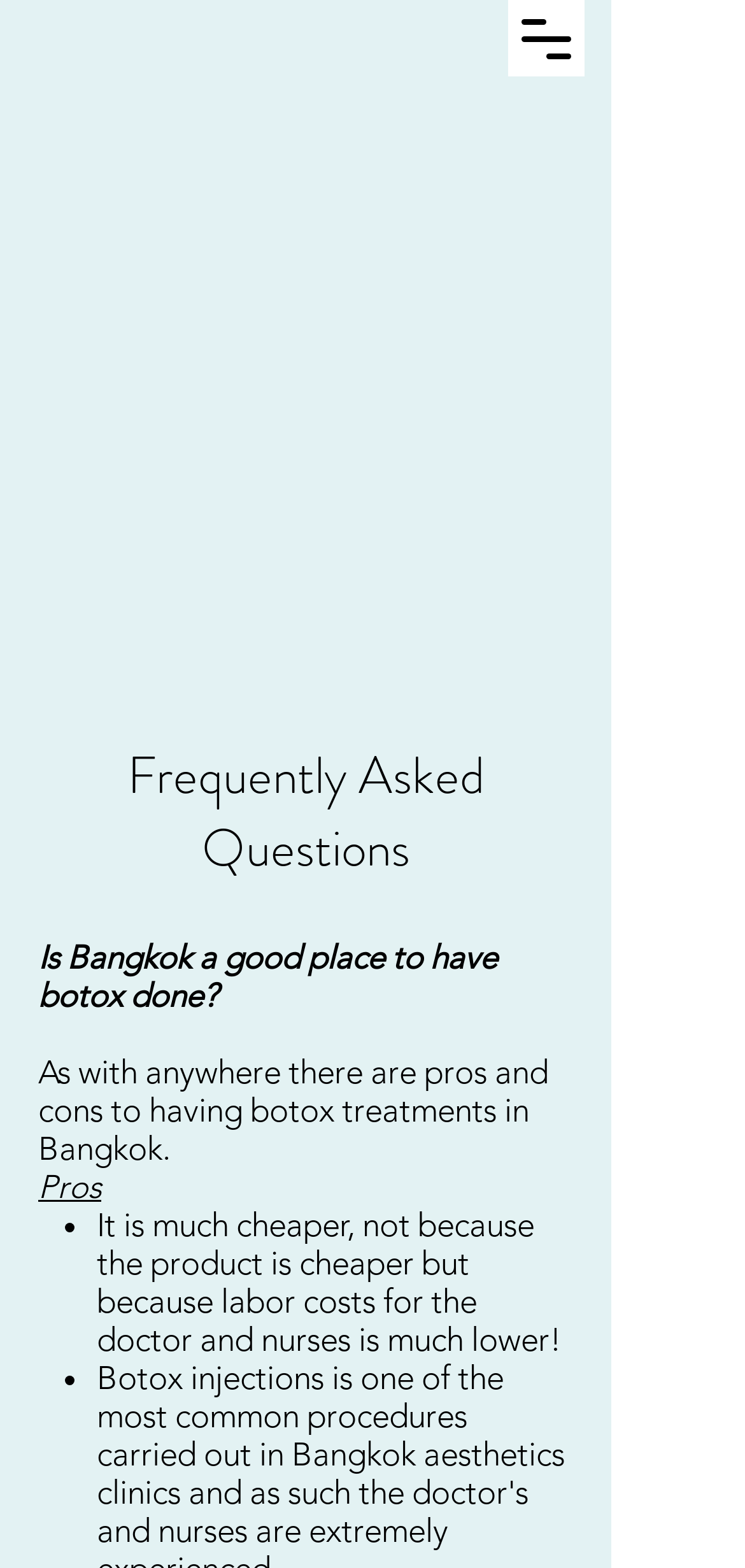What is one of the pros of having botox in Bangkok?
Give a thorough and detailed response to the question.

According to the webpage, one of the pros of having botox in Bangkok is that it is much cheaper, not because the product is cheaper but because labor costs for the doctor and nurses are much lower.